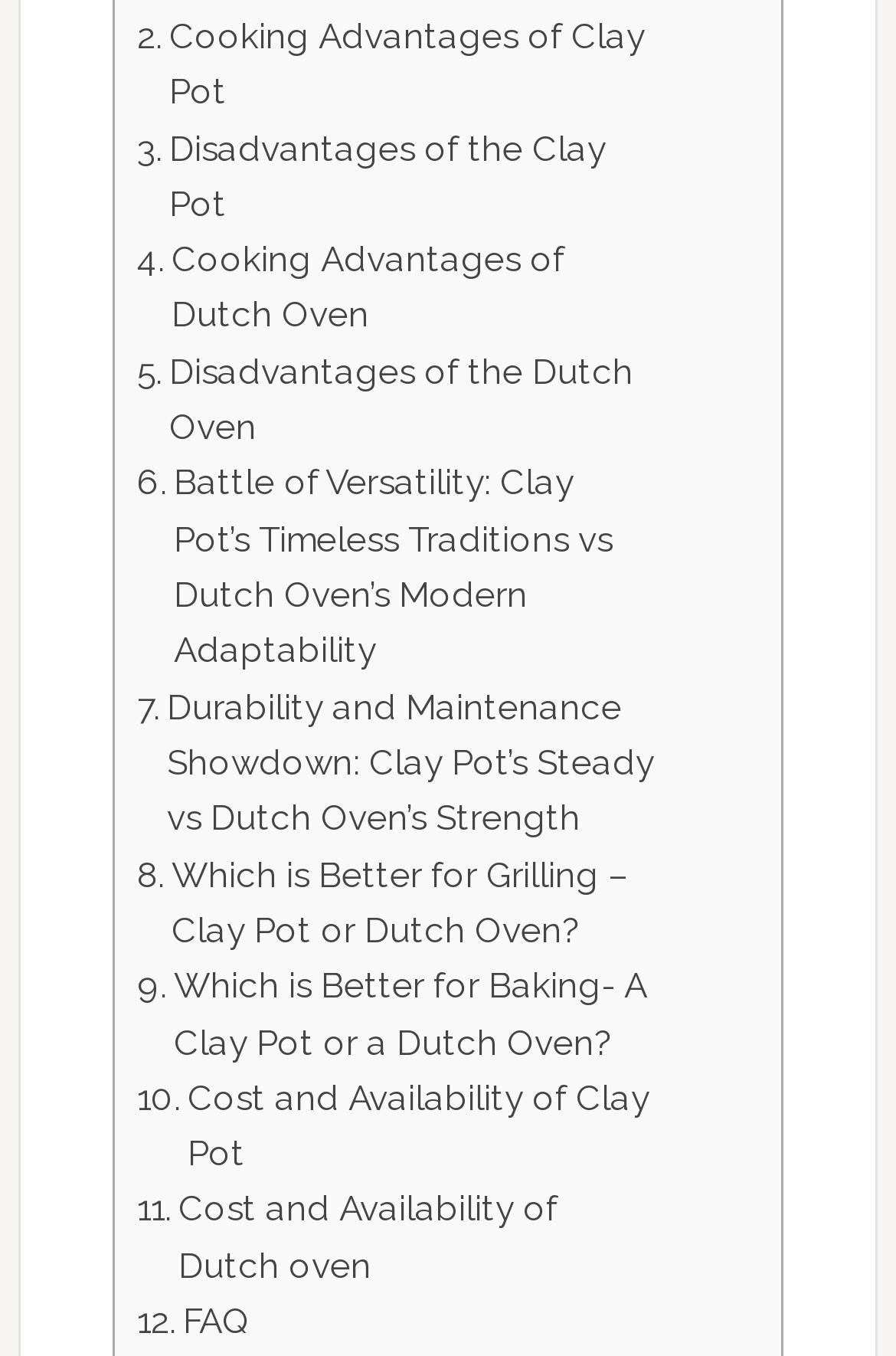Show me the bounding box coordinates of the clickable region to achieve the task as per the instruction: "View frequently asked questions".

[0.153, 0.954, 0.279, 0.996]